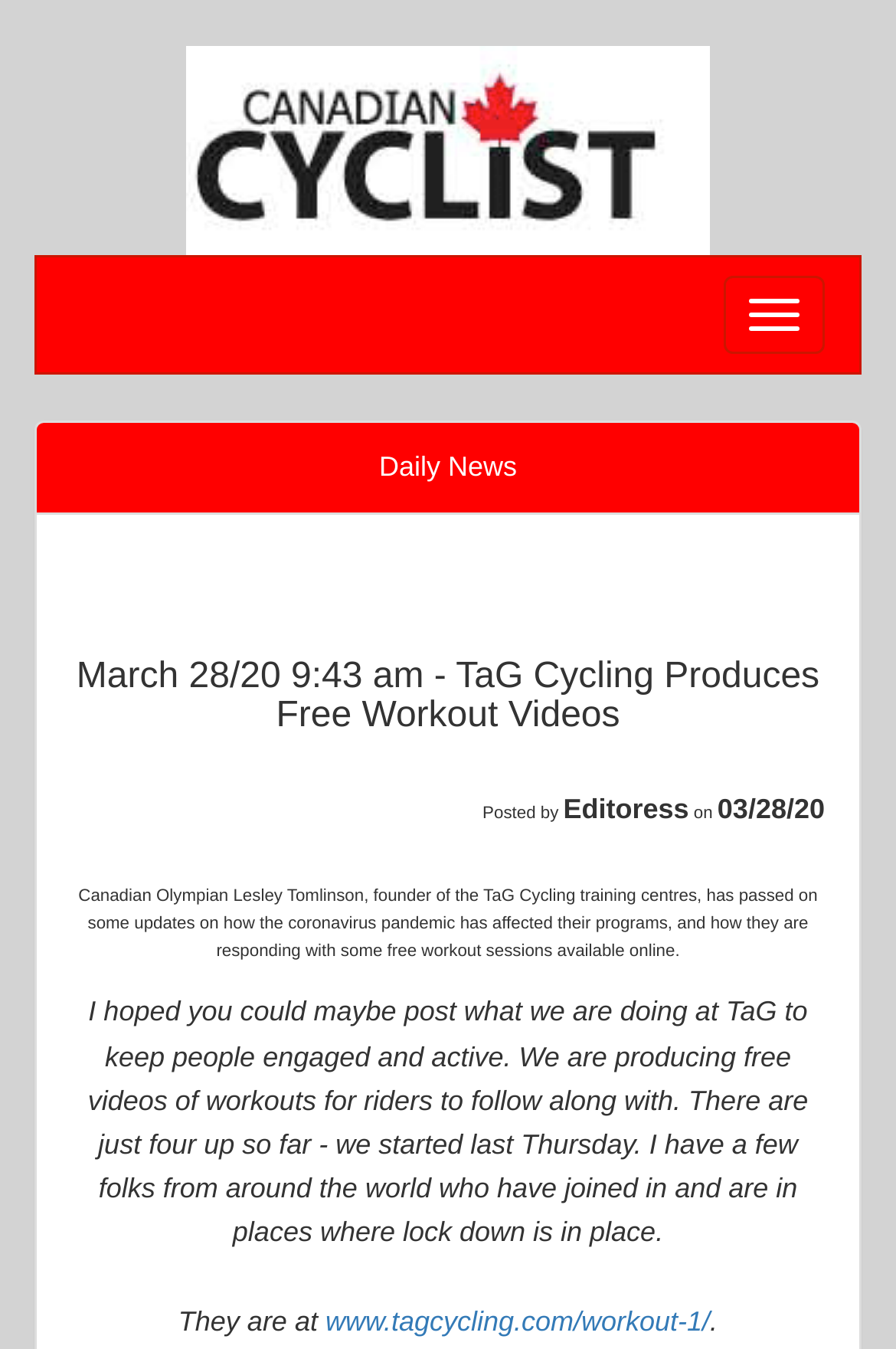What is the date of the article?
Use the information from the image to give a detailed answer to the question.

The date of the article is mentioned as '03/28/20', which is the date when the article was posted by the Editor.